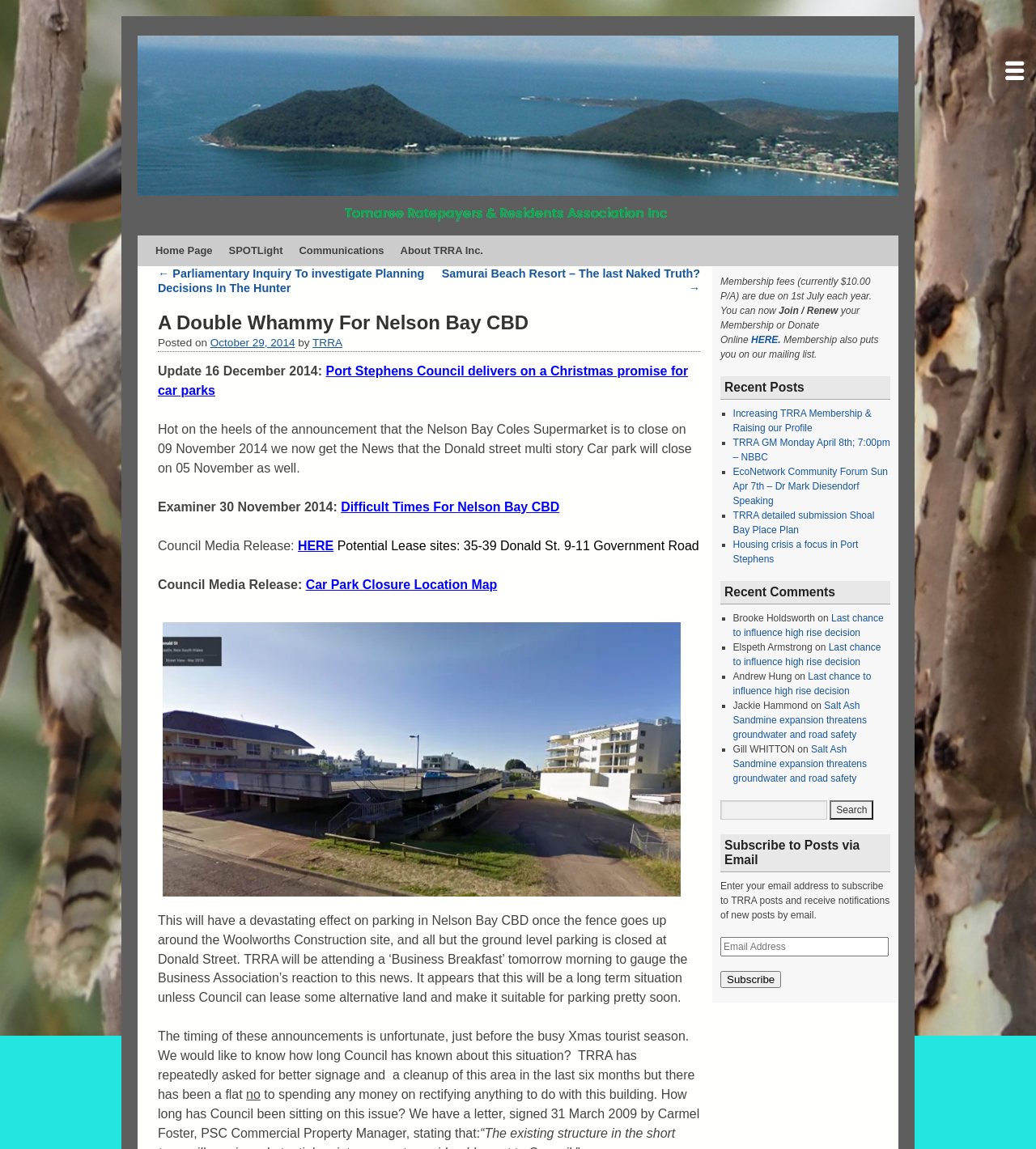What is the topic of the recent post?
Look at the image and construct a detailed response to the question.

The recent post is highlighted on the webpage, and its title is 'A Double Whammy For Nelson Bay CBD', which can be found in the heading element on the webpage.